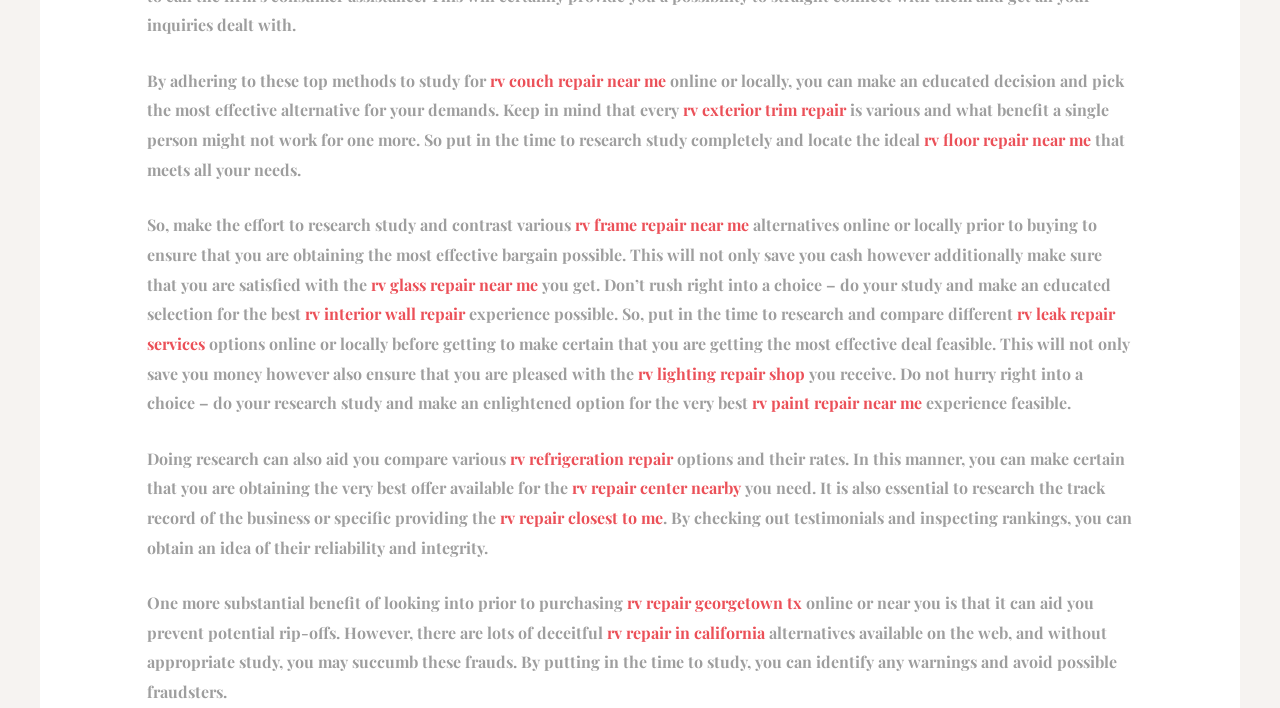Please specify the bounding box coordinates in the format (top-left x, top-left y, bottom-right x, bottom-right y), with values ranging from 0 to 1. Identify the bounding box for the UI component described as follows: rv refrigeration repair

[0.398, 0.632, 0.526, 0.662]